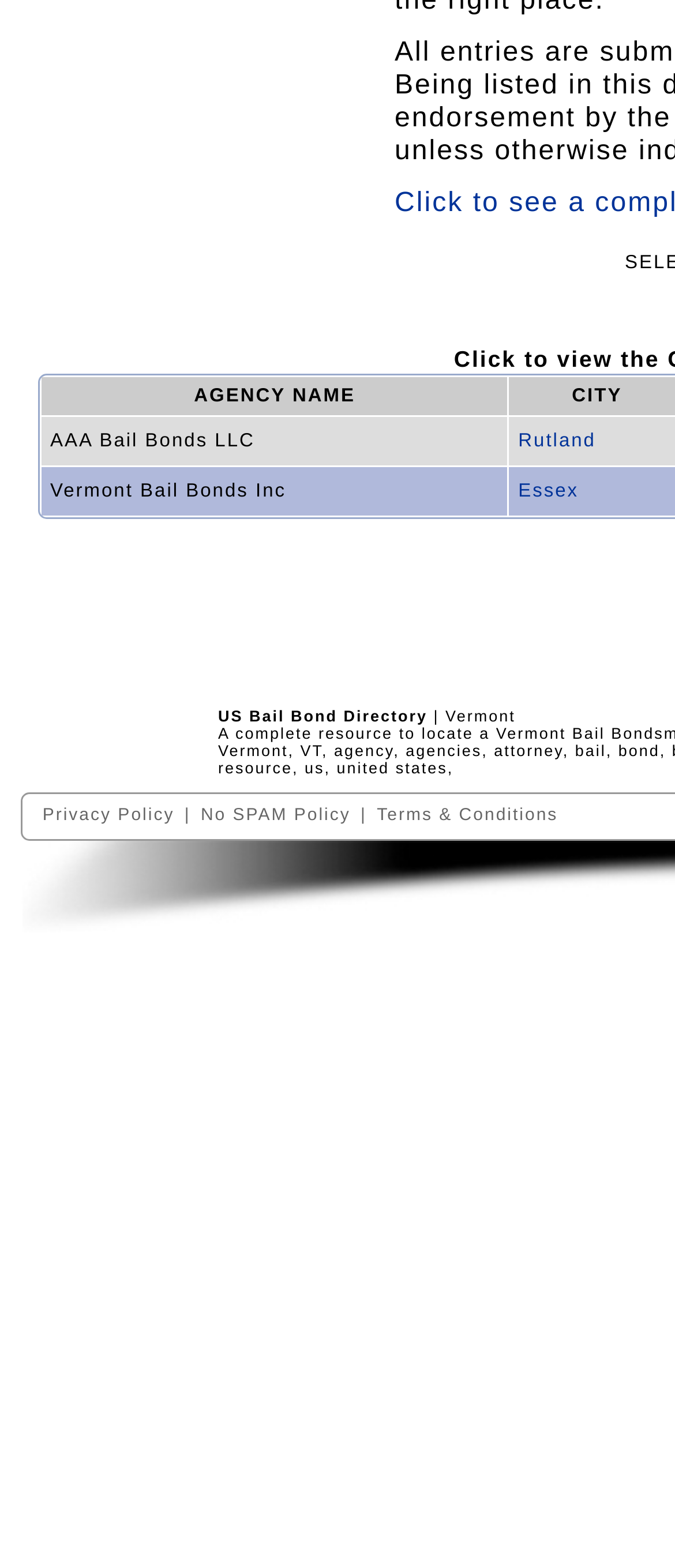Show the bounding box coordinates for the HTML element described as: "Essex".

[0.768, 0.306, 0.857, 0.32]